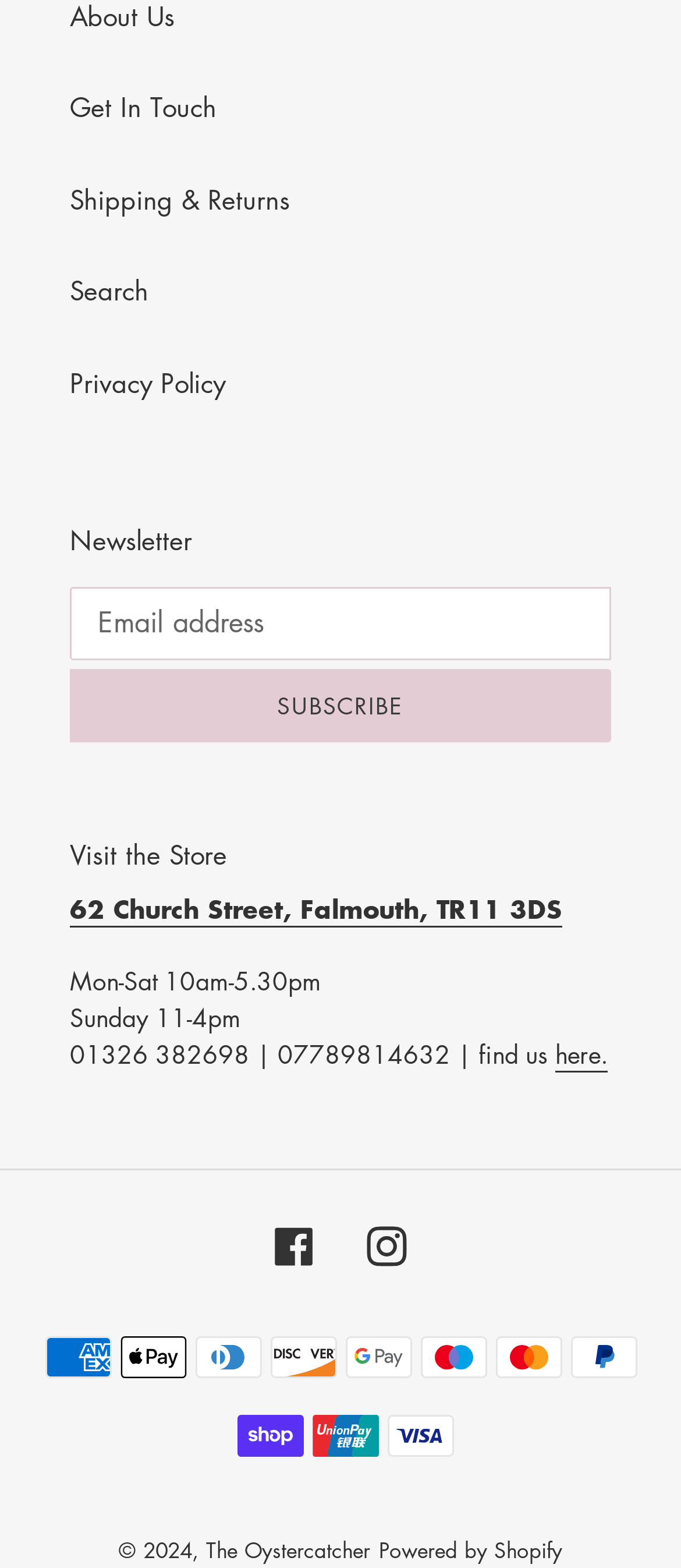Give the bounding box coordinates for this UI element: "Privacy Policy". The coordinates should be four float numbers between 0 and 1, arranged as [left, top, right, bottom].

[0.103, 0.232, 0.331, 0.255]